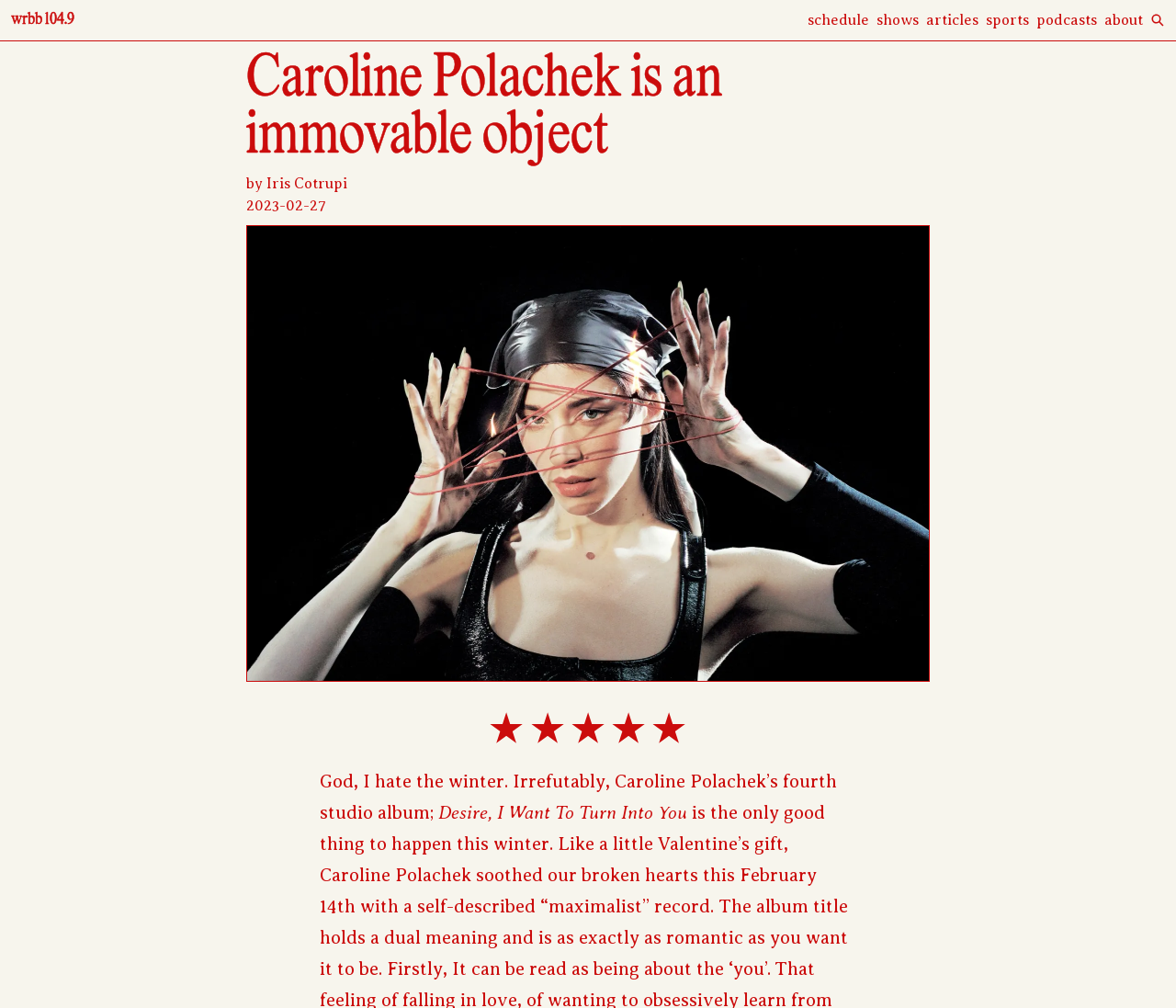Articulate a detailed summary of the webpage's content and design.

The webpage is an article about Caroline Polachek's music, specifically her fourth studio album "Desire, I Want To Turn Into You". At the top of the page, there is a heading that reads "Caroline Polachek is an immovable object" followed by the author's name "Iris Cotrupi" and the date "2023-02-27". Below the heading, there is a large image that takes up most of the width of the page, which is likely the album cover art.

To the left of the image, there is a block of text that starts with "God, I hate the winter. Irrefutably, Caroline Polachek’s fourth studio album;" and continues to describe the album. Below this text, there is a line of smaller images, five in total, which are likely icons or thumbnails.

At the very top of the page, there is a navigation menu with links to "wrbb 104.9", "schedule", "shows", "articles", "sports", "podcasts", and "about". These links are positioned horizontally across the top of the page, with "wrbb 104.9" at the top left and "about" at the top right. There is also a small image at the top right corner of the page.

Overall, the page is focused on presenting information about Caroline Polachek's album, with a prominent image and descriptive text, as well as providing navigation links to other sections of the website.